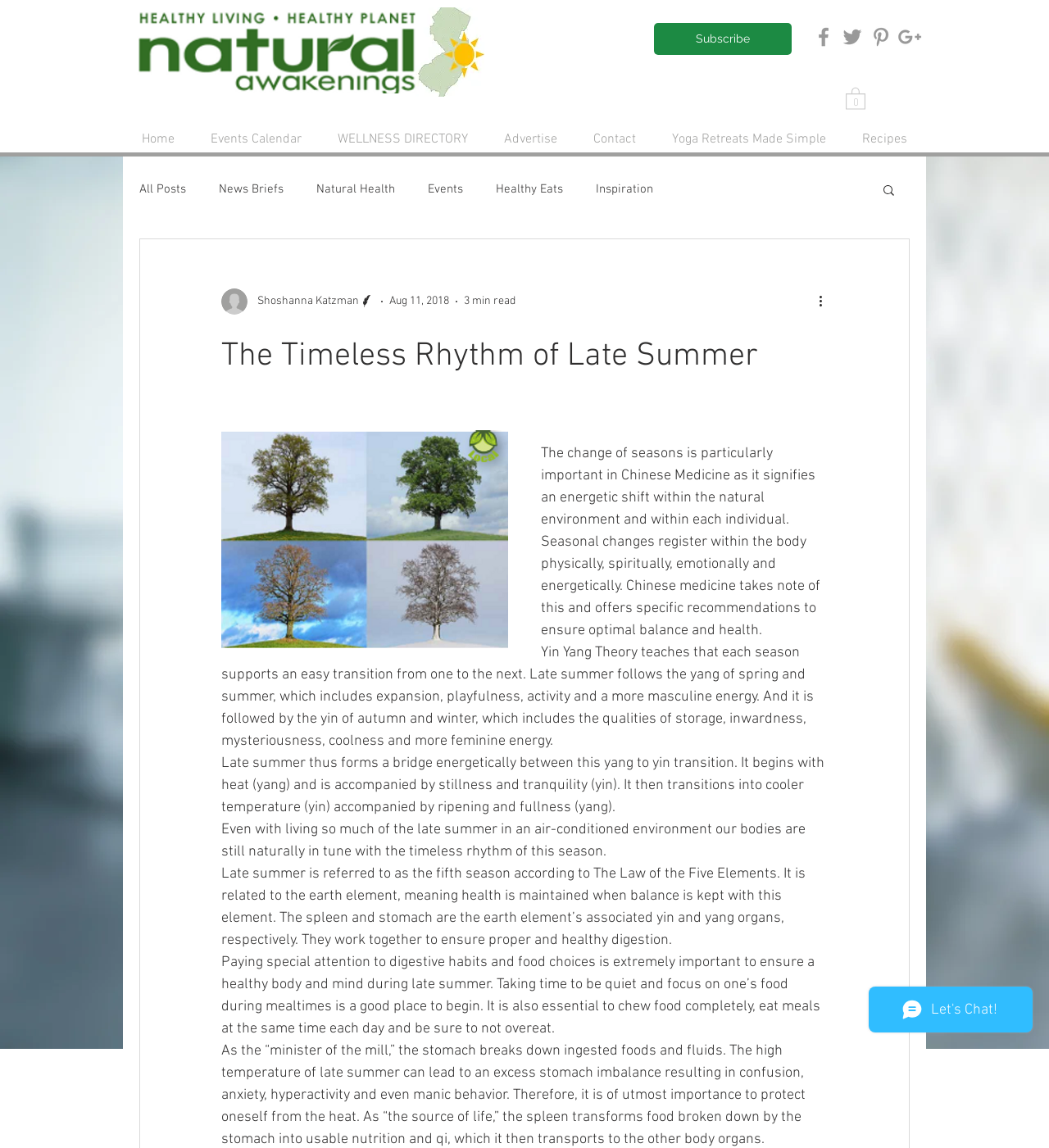Locate the bounding box coordinates of the clickable area to execute the instruction: "Visit the writer's homepage". Provide the coordinates as four float numbers between 0 and 1, represented as [left, top, right, bottom].

[0.211, 0.251, 0.357, 0.274]